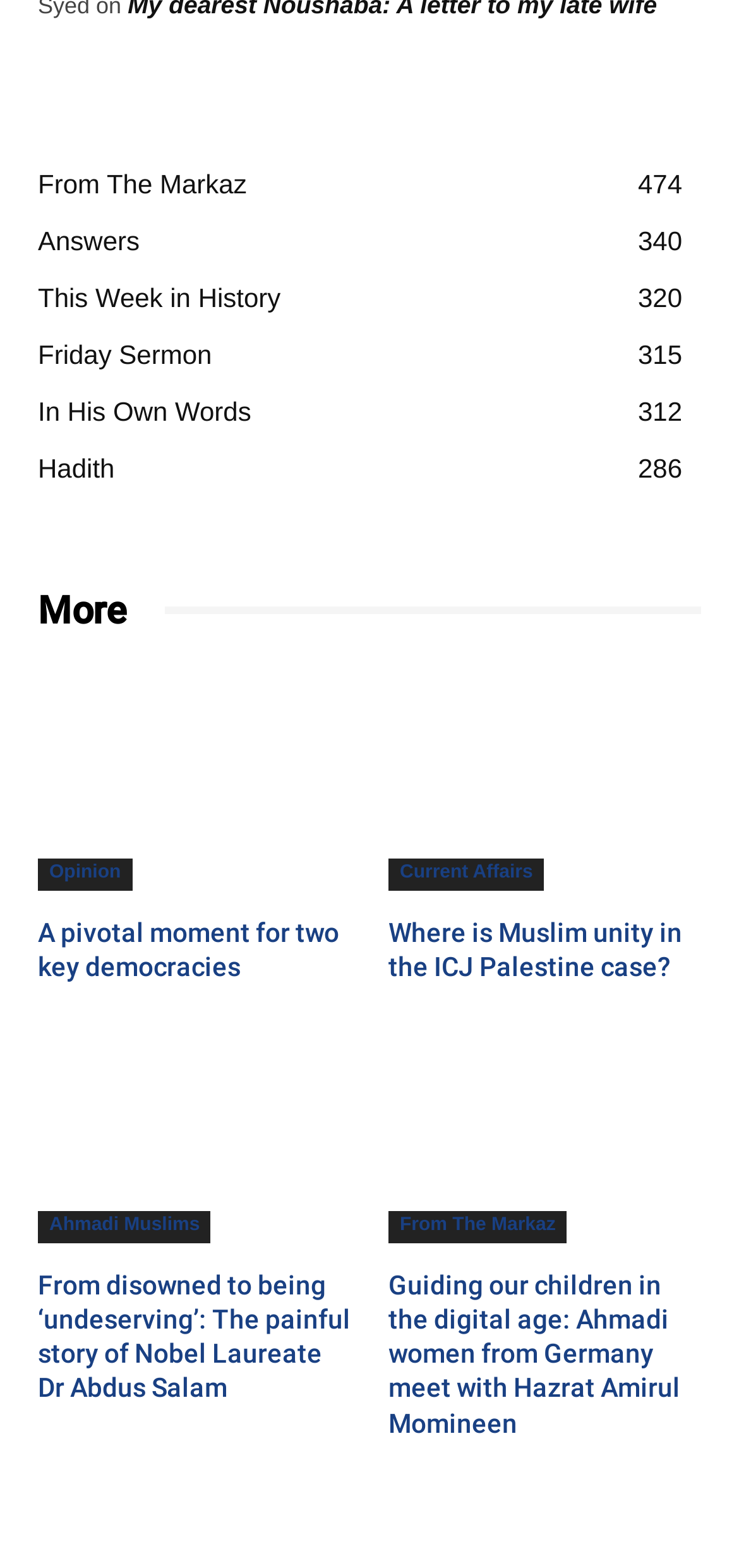Give a concise answer of one word or phrase to the question: 
Who is the person mentioned in the article 'From disowned to being ‘undeserving’: The painful story of Nobel Laureate Dr Abdus Salam'?

Dr Abdus Salam